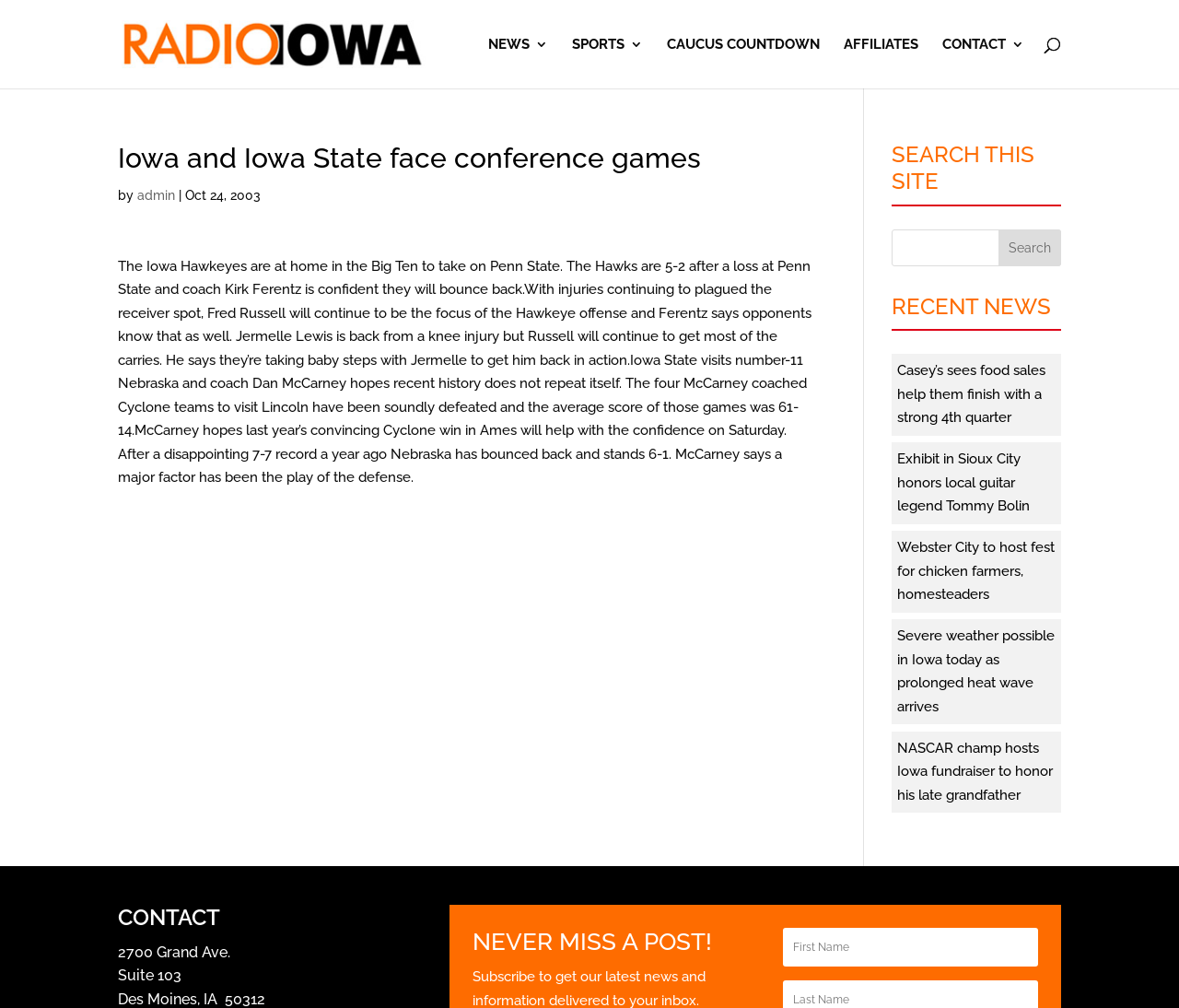Pinpoint the bounding box coordinates of the element that must be clicked to accomplish the following instruction: "Search for news". The coordinates should be in the format of four float numbers between 0 and 1, i.e., [left, top, right, bottom].

[0.756, 0.227, 0.9, 0.264]